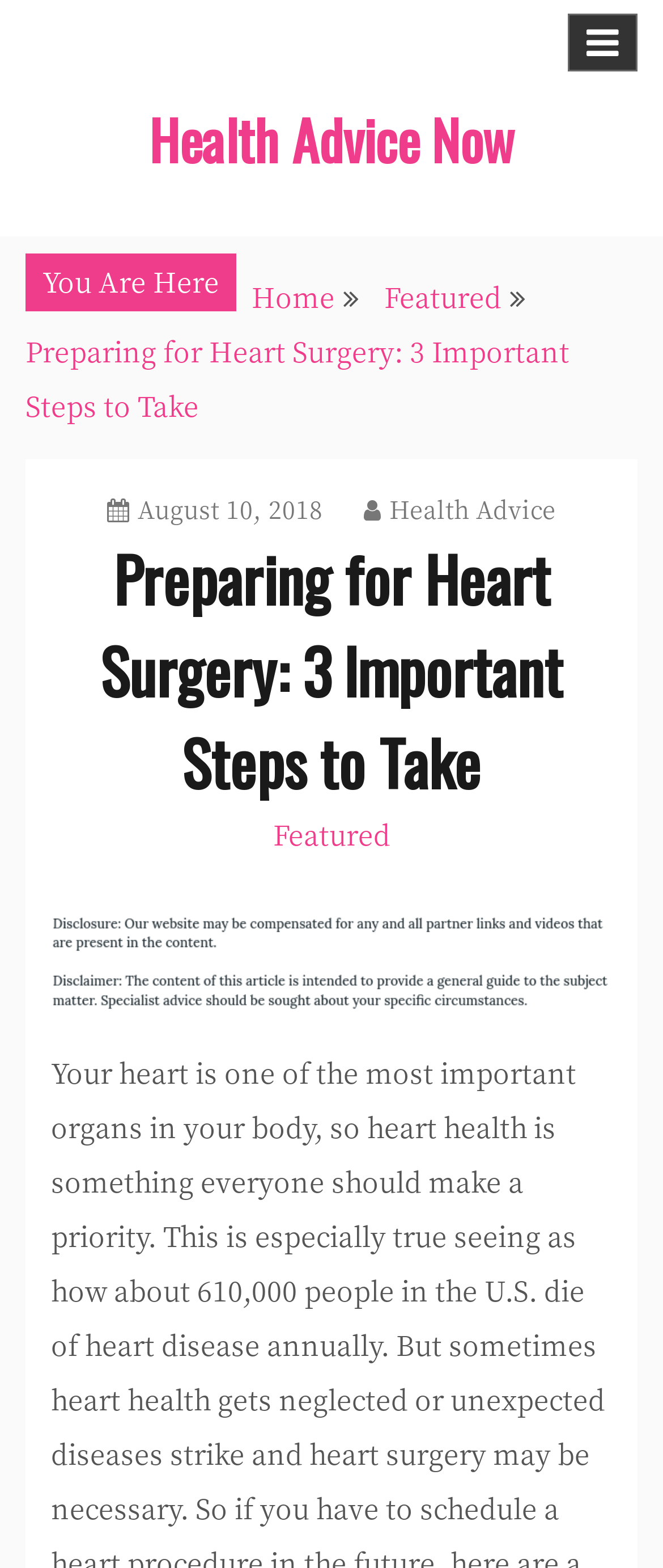Determine the bounding box coordinates of the element's region needed to click to follow the instruction: "Click the menu button". Provide these coordinates as four float numbers between 0 and 1, formatted as [left, top, right, bottom].

[0.856, 0.009, 0.962, 0.046]